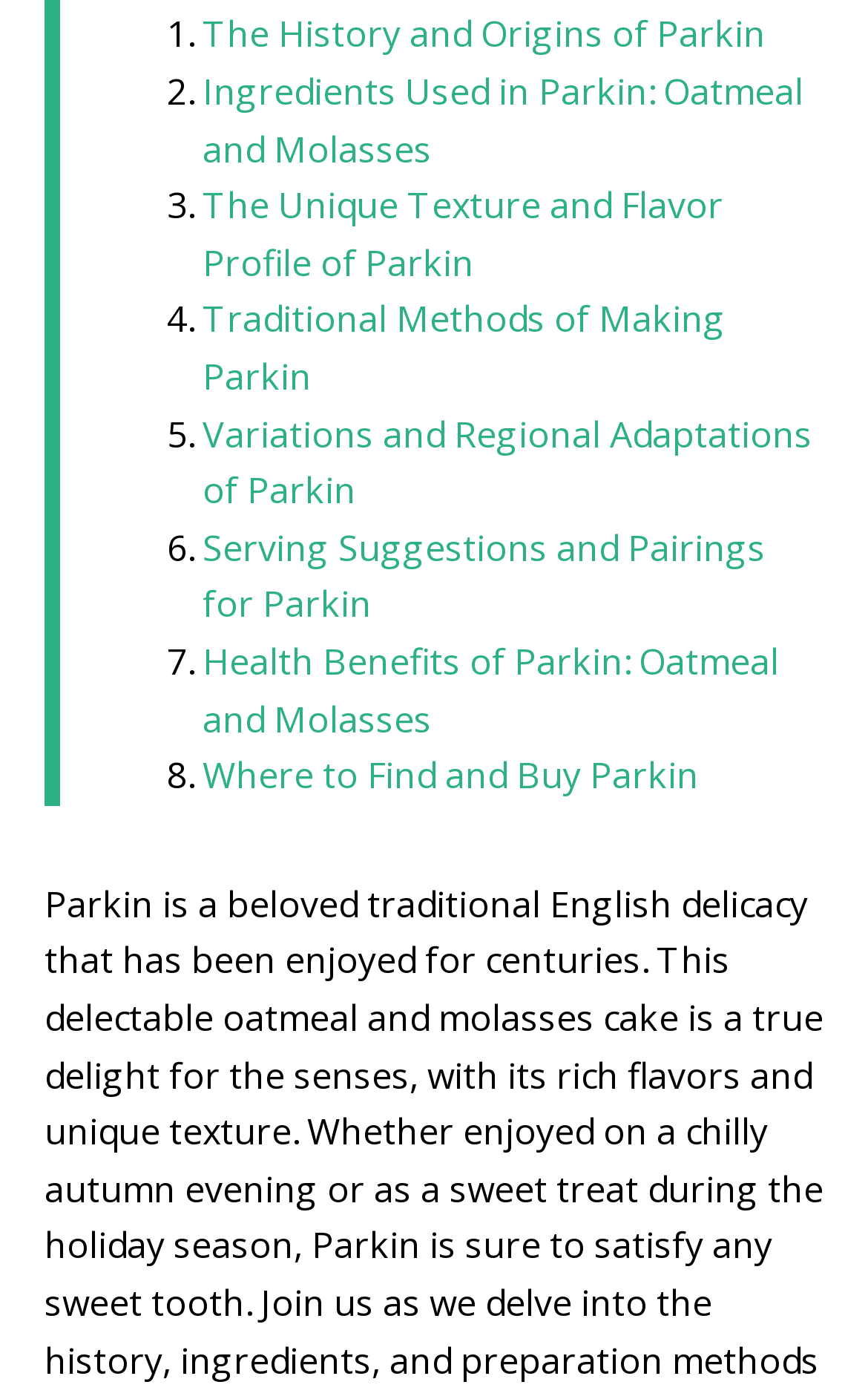Locate the coordinates of the bounding box for the clickable region that fulfills this instruction: "Read about the history and origins of Parkin".

[0.233, 0.007, 0.882, 0.042]